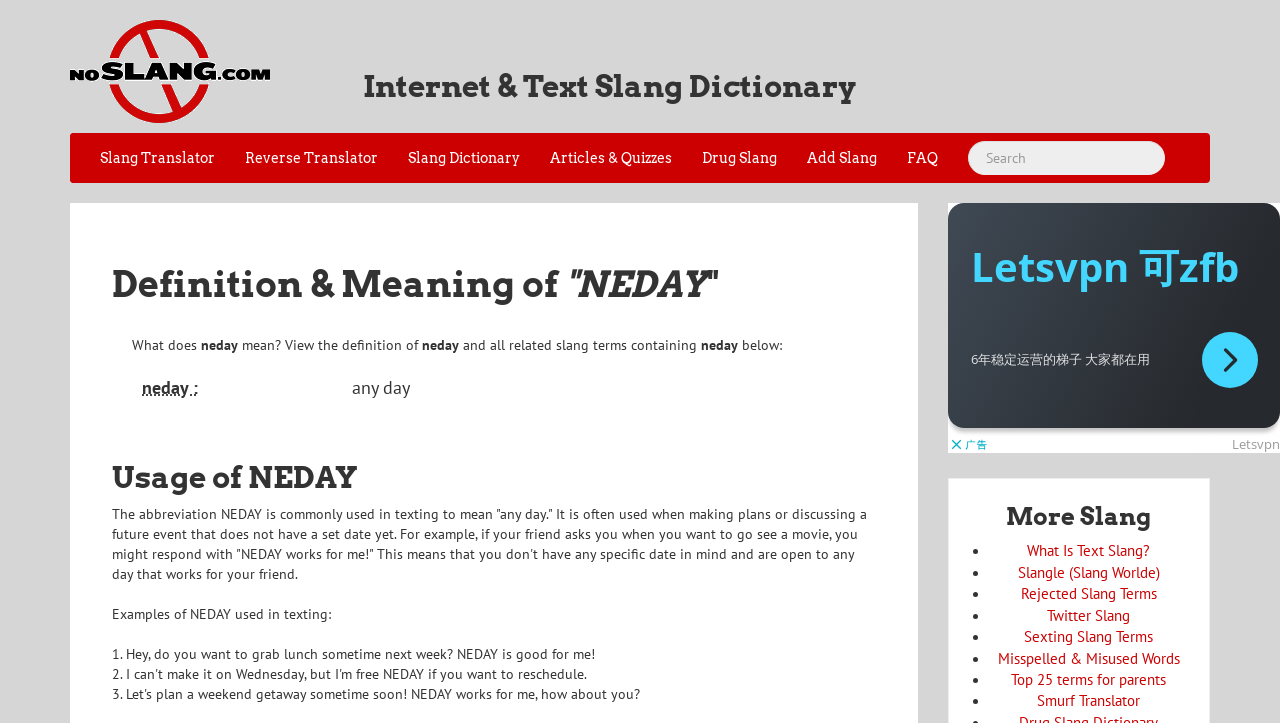Provide a short, one-word or phrase answer to the question below:
What is the purpose of the search bar?

Search slang terms